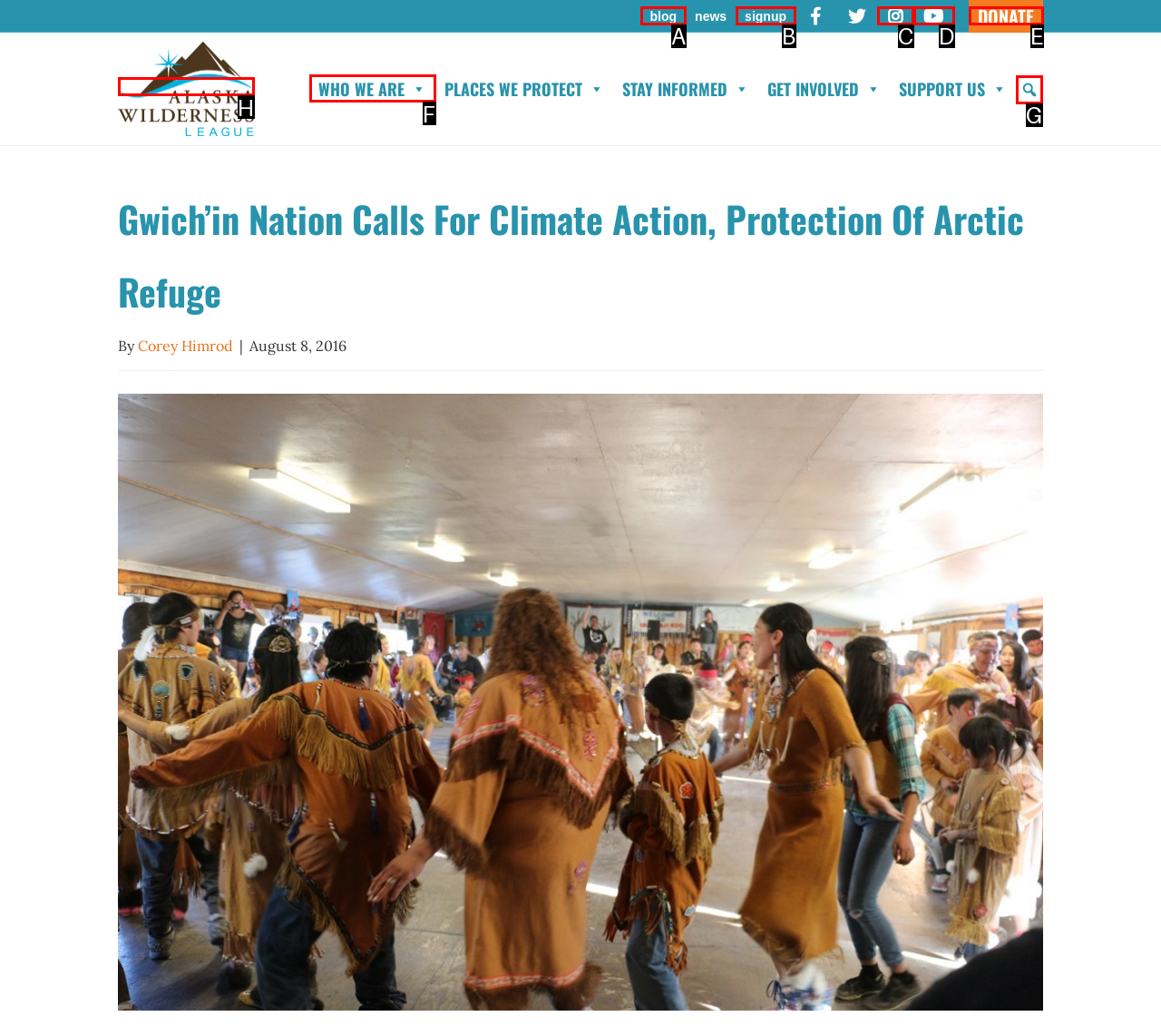Determine which HTML element to click on in order to complete the action: Click on the link to Gabriela Barea's profile.
Reply with the letter of the selected option.

None